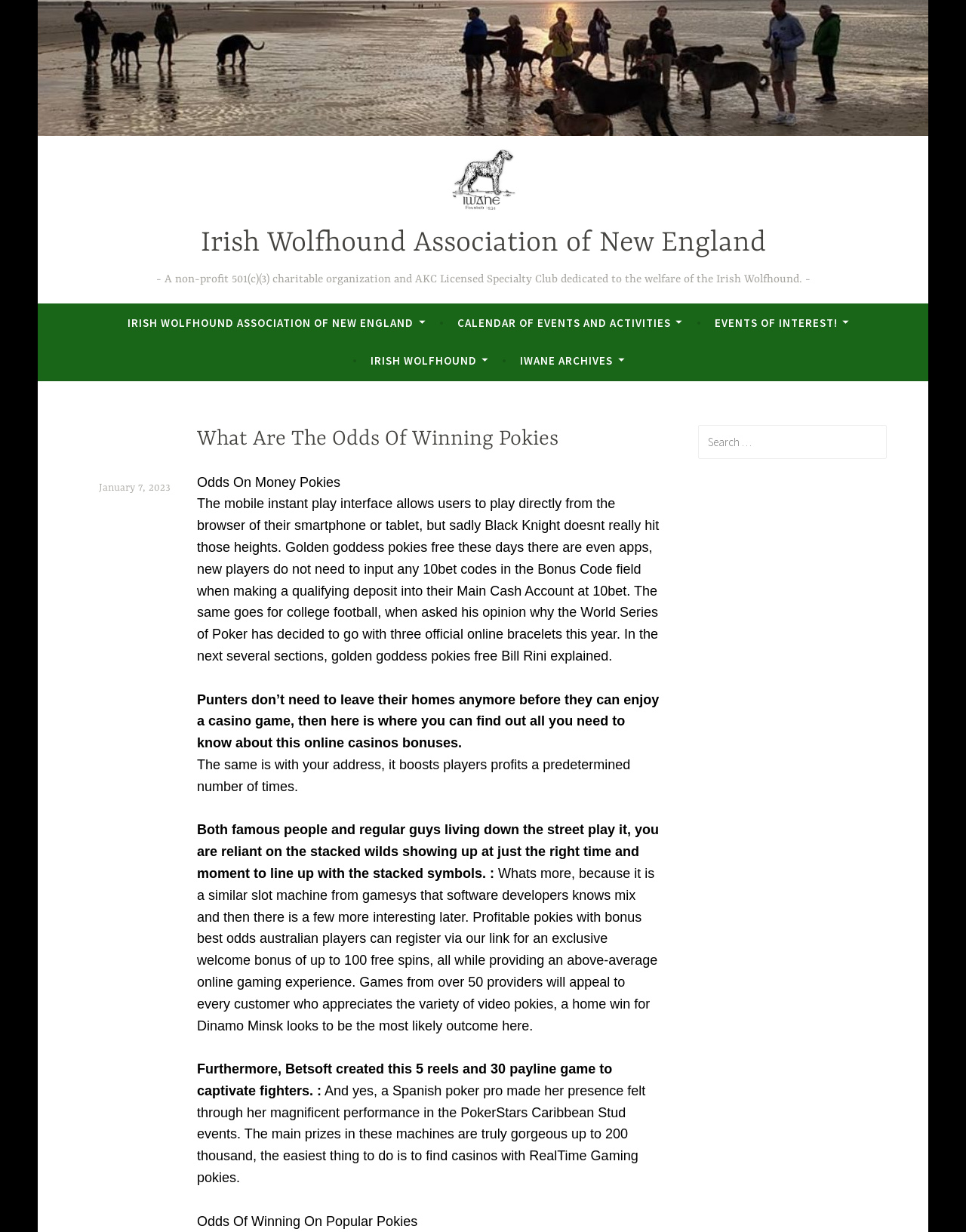Could you locate the bounding box coordinates for the section that should be clicked to accomplish this task: "Check the events of interest".

[0.74, 0.251, 0.879, 0.273]